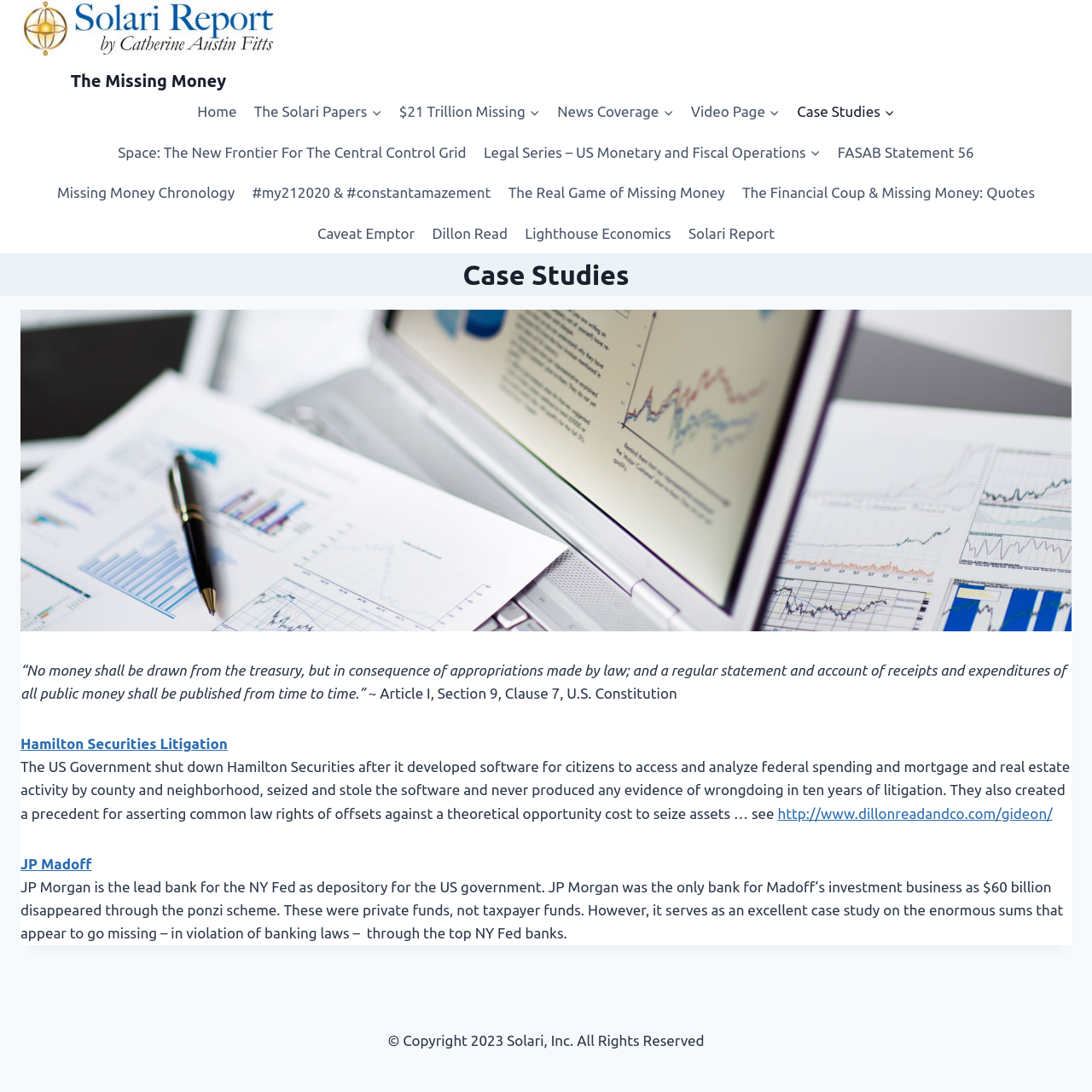Convey a detailed summary of the webpage, mentioning all key elements.

The webpage is titled "Case Studies – The Missing Money" and features a prominent link with the same title at the top left corner. Below this link, there is a navigation menu with several links, including "Home", "The Solari Papers", "$21 Trillion Missing", "News Coverage", "Video Page", "Case Studies", and more. Each of these links has a corresponding button for a child menu.

On the left side of the page, there is a section with multiple links, including "Space: The New Frontier For The Central Control Grid", "Legal Series – US Monetary and Fiscal Operations", "FASAB Statement 56", and more. These links are stacked vertically, with some of them having child menu buttons.

The main content of the page is divided into sections, with a heading "Case Studies" at the top. Below this heading, there is a figure, followed by a quote from the U.S. Constitution. The quote is accompanied by a citation.

The main article on the page discusses the topic of missing money, with references to Hamilton Securities Litigation and JP Madoff. The text explains how the US Government shut down Hamilton Securities and seized its software, and how JP Morgan was involved in the Madoff ponzi scheme.

At the bottom of the page, there is a copyright notice stating "© Copyright 2023 Solari, Inc. All Rights Reserved".